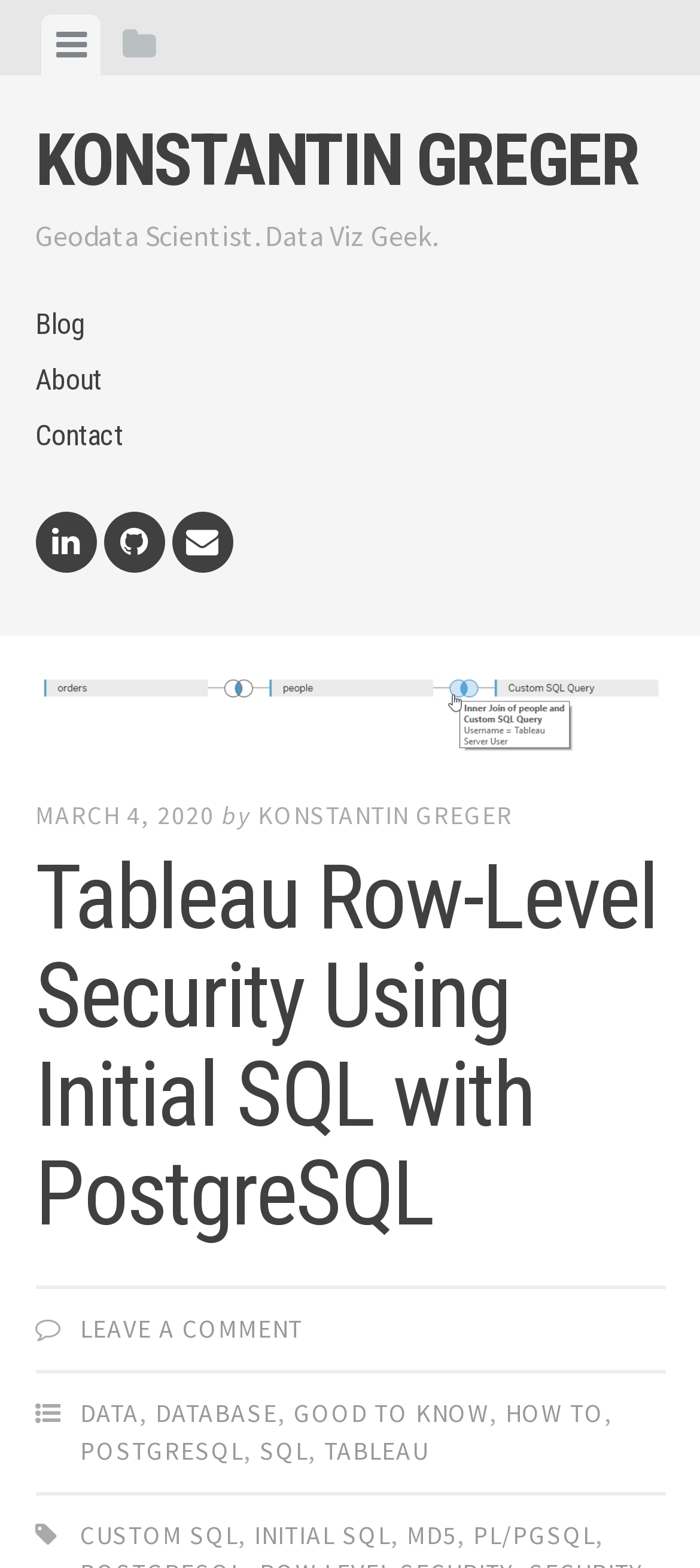Please find the bounding box coordinates of the element that needs to be clicked to perform the following instruction: "Read post about Tableau Row-Level Security". The bounding box coordinates should be four float numbers between 0 and 1, represented as [left, top, right, bottom].

[0.05, 0.539, 0.94, 0.794]